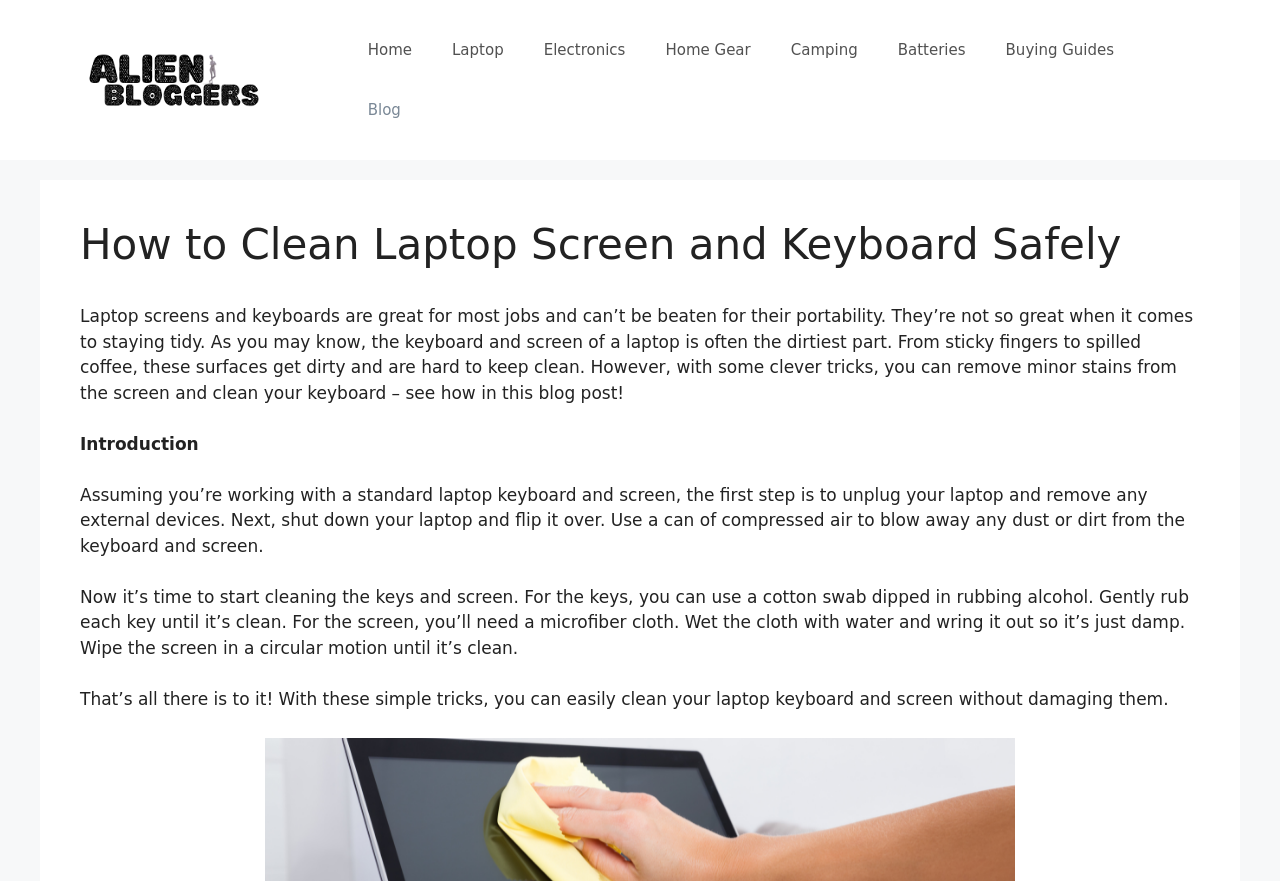Please identify the bounding box coordinates of the element's region that needs to be clicked to fulfill the following instruction: "click the 'Blog' link". The bounding box coordinates should consist of four float numbers between 0 and 1, i.e., [left, top, right, bottom].

[0.272, 0.091, 0.329, 0.159]